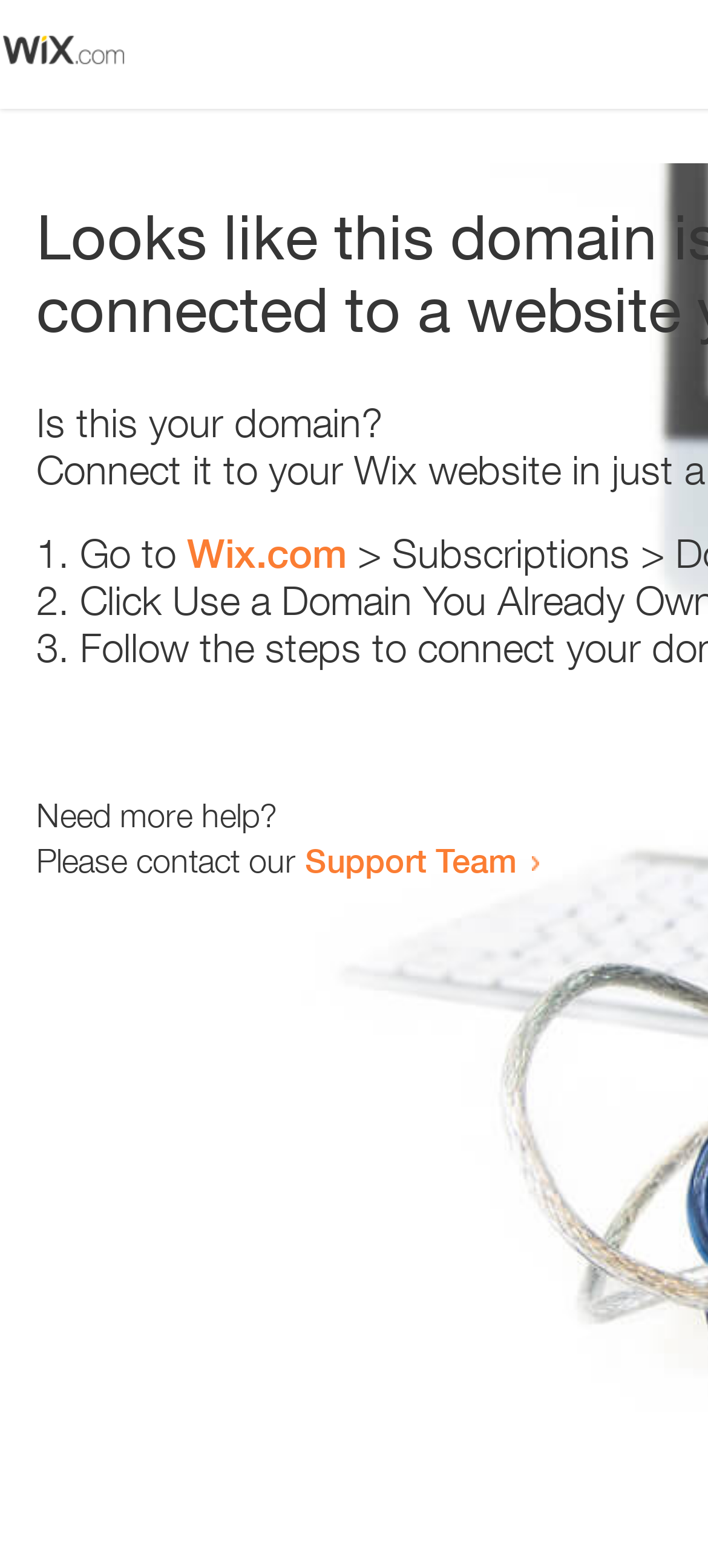Identify the bounding box coordinates for the UI element that matches this description: "Support Team".

[0.431, 0.536, 0.731, 0.561]